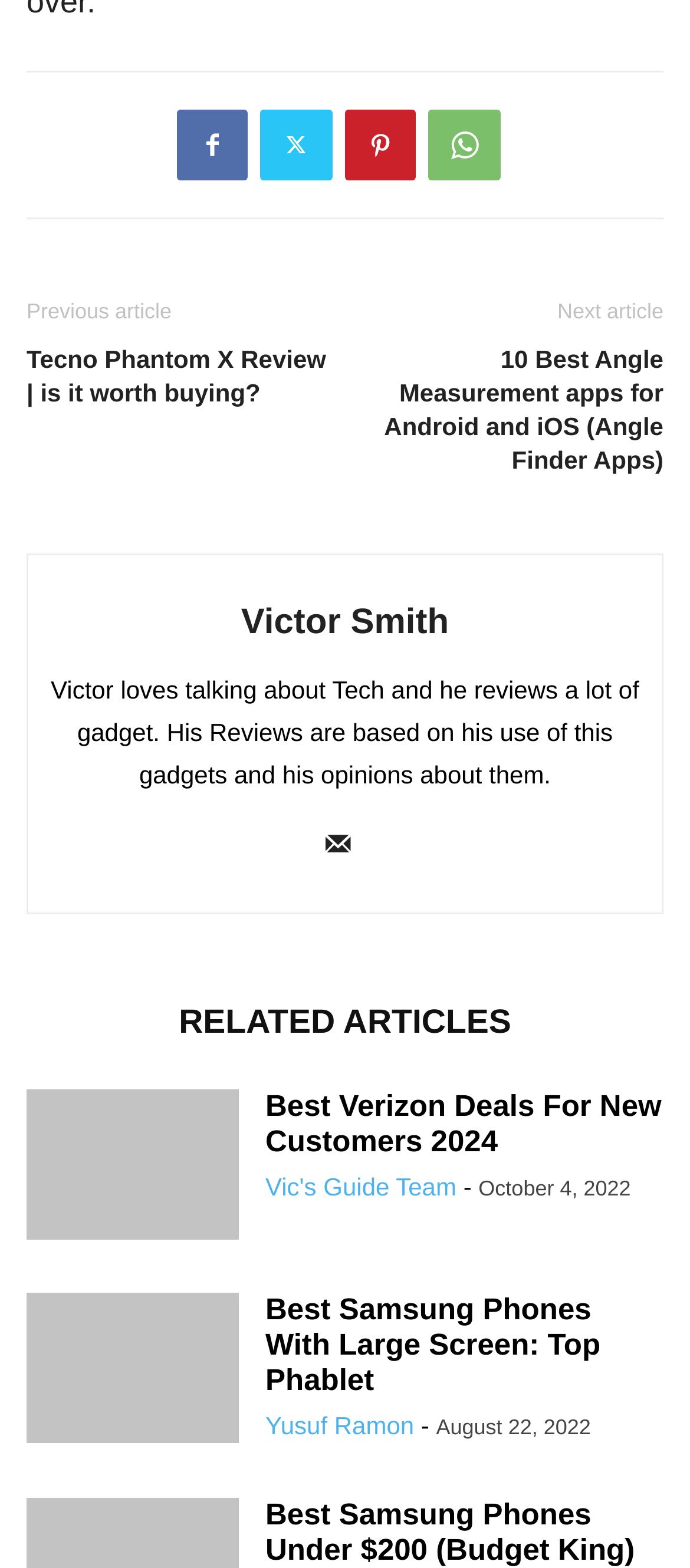Could you provide the bounding box coordinates for the portion of the screen to click to complete this instruction: "Read the article about Best Samsung Phones with large Screen"?

[0.038, 0.825, 0.346, 0.96]